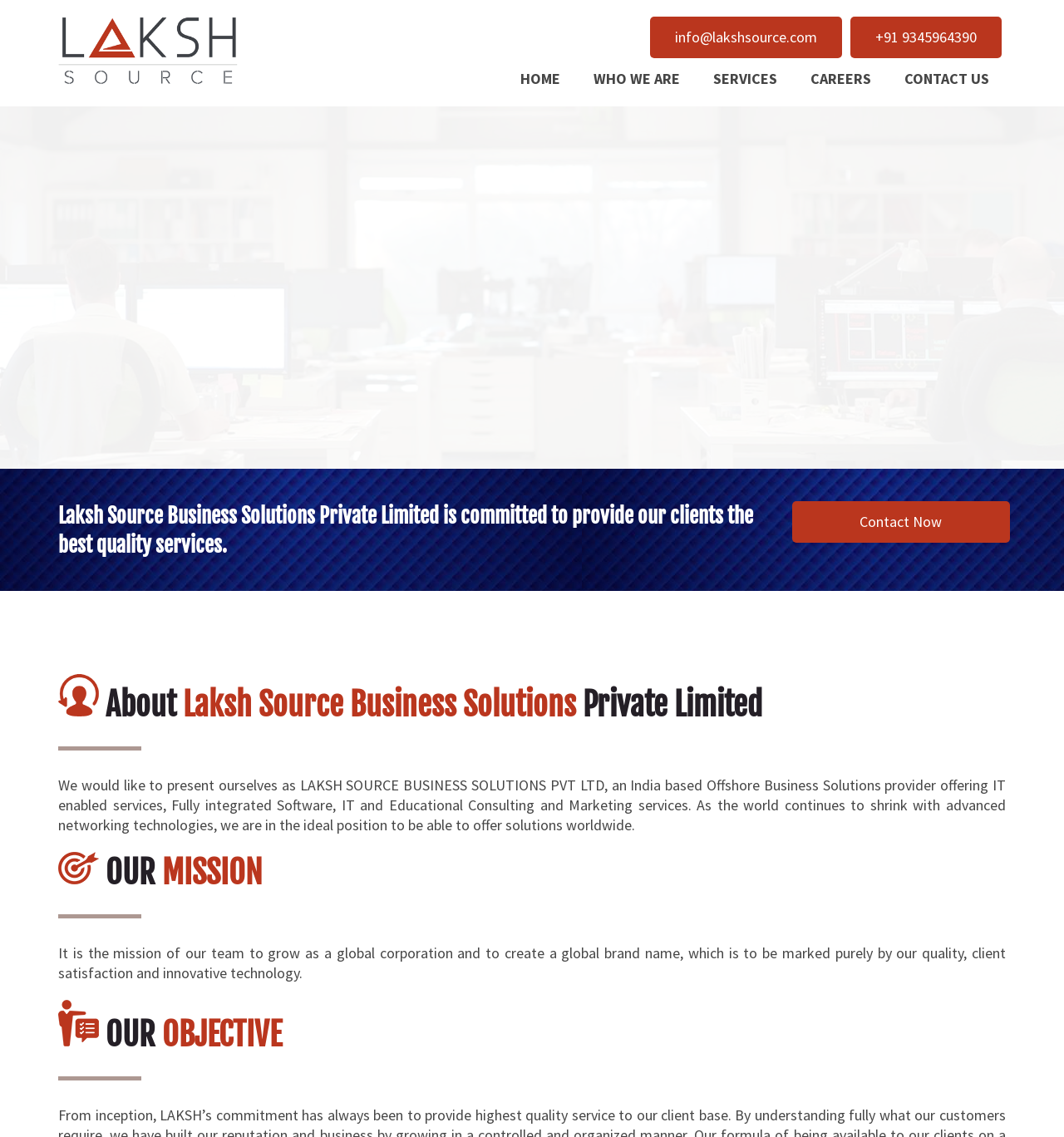From the webpage screenshot, predict the bounding box coordinates (top-left x, top-left y, bottom-right x, bottom-right y) for the UI element described here: Careers

[0.754, 0.061, 0.827, 0.077]